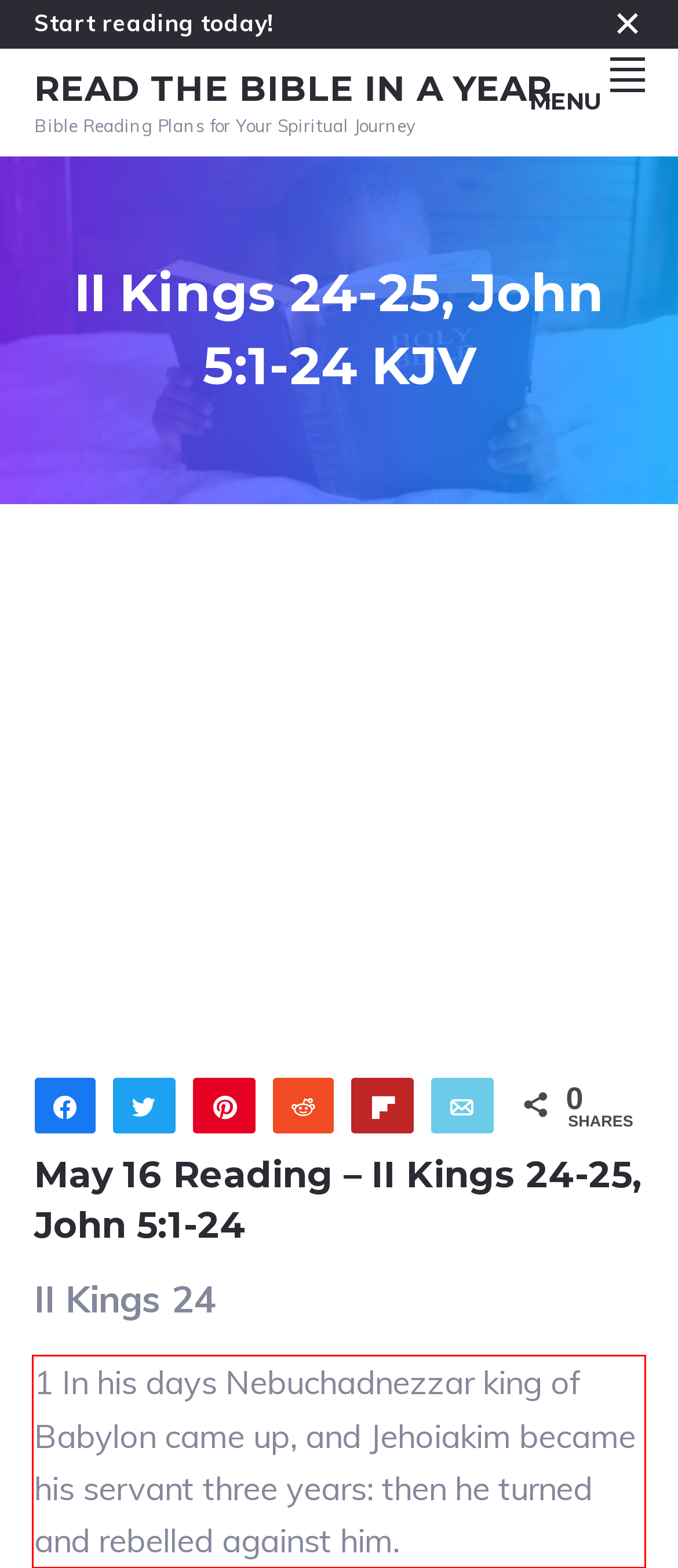Please perform OCR on the UI element surrounded by the red bounding box in the given webpage screenshot and extract its text content.

1 In his days Nebuchadnezzar king of Babylon came up, and Jehoiakim became his servant three years: then he turned and rebelled against him.